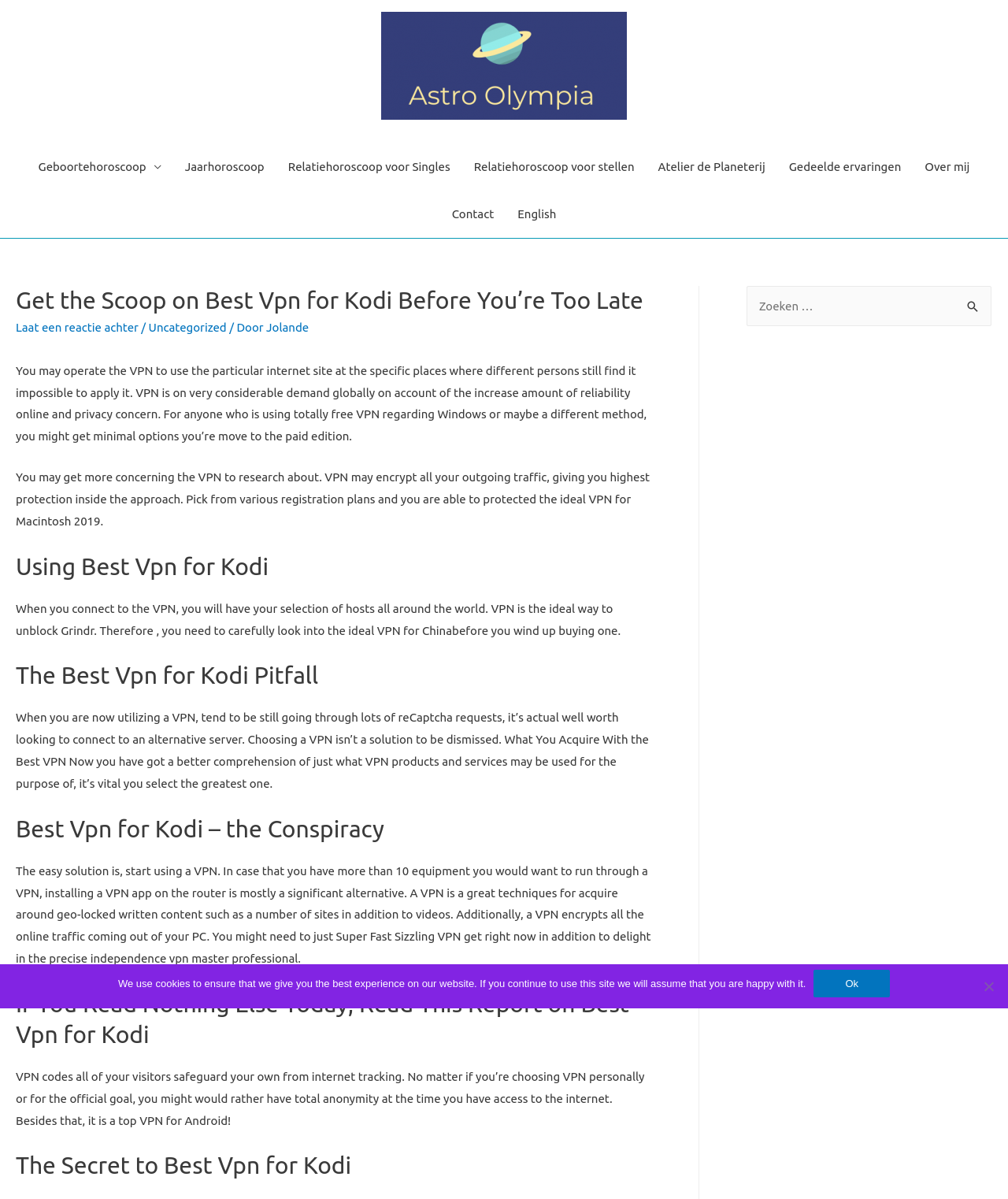Please find the bounding box coordinates of the clickable region needed to complete the following instruction: "Click on the 'Zoeken' button". The bounding box coordinates must consist of four float numbers between 0 and 1, i.e., [left, top, right, bottom].

[0.948, 0.239, 0.984, 0.265]